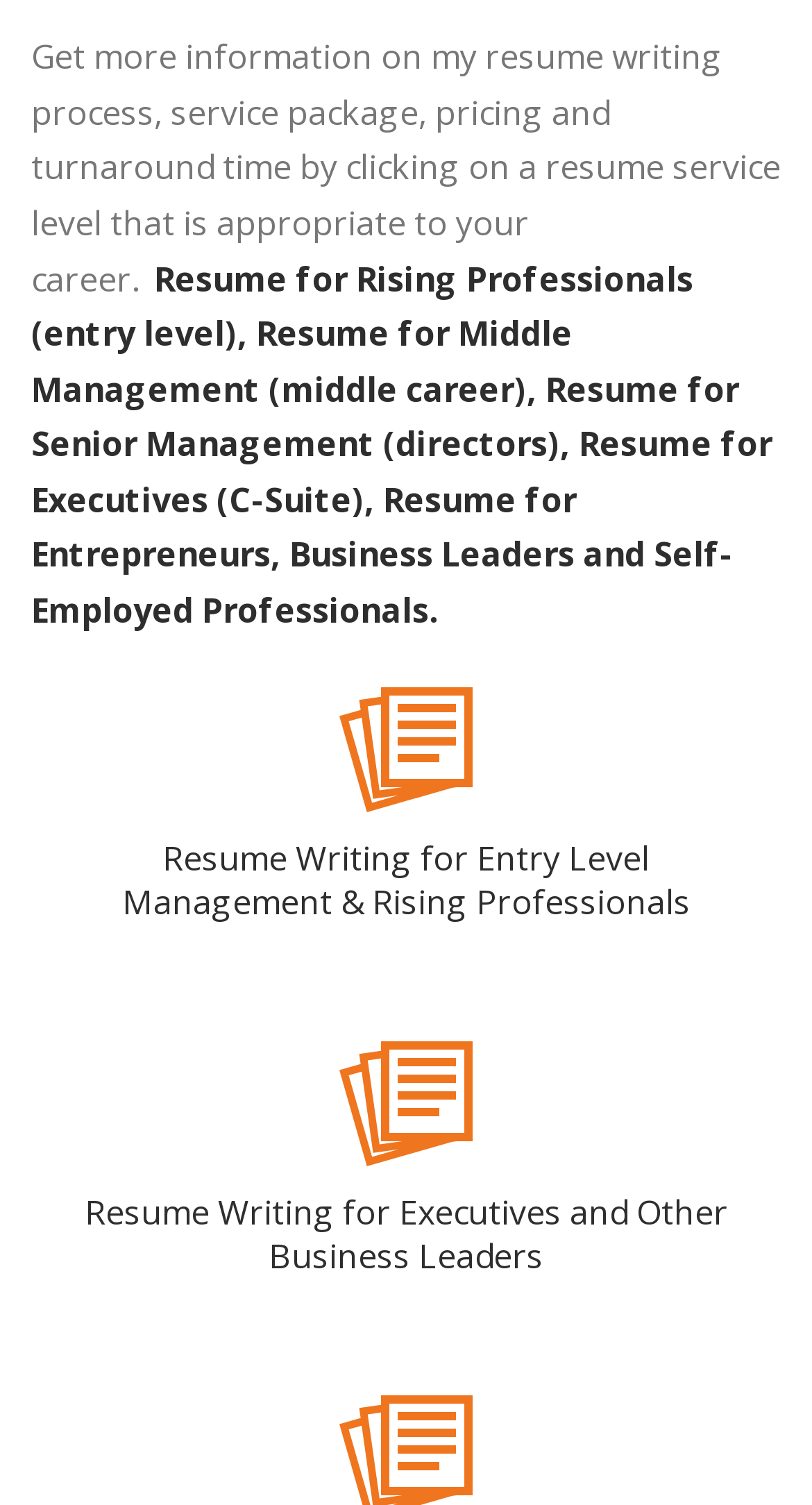Please provide the bounding box coordinates for the element that needs to be clicked to perform the instruction: "Click on the 'Resume for Executives and Other Business Leaders' link". The coordinates must consist of four float numbers between 0 and 1, formatted as [left, top, right, bottom].

[0.104, 0.79, 0.896, 0.849]